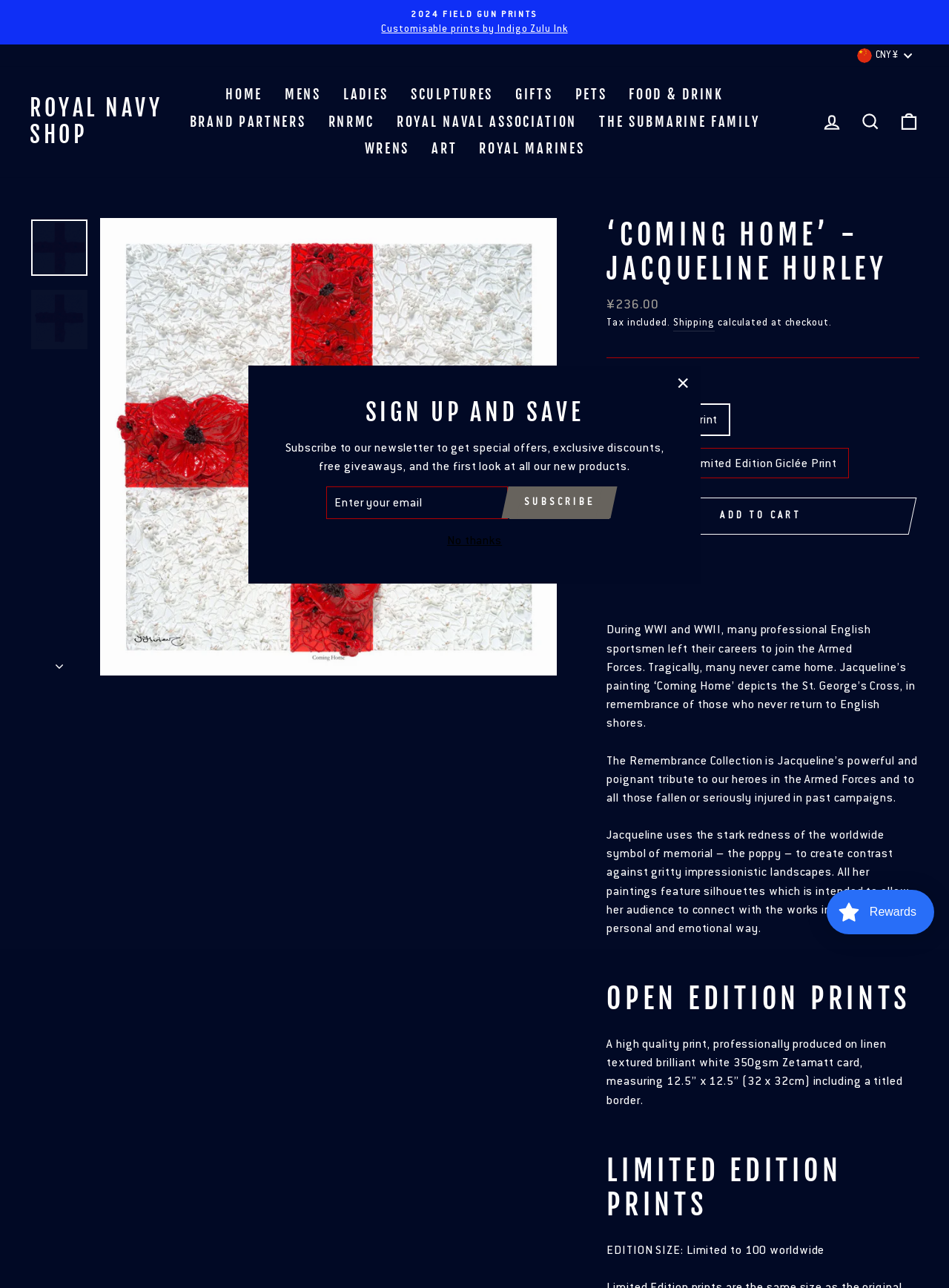Provide a thorough and detailed response to the question by examining the image: 
What is the price of the print?

The price of the print is ¥236.00, which is mentioned in the description of the webpage, specifically in the 'Regular price' section.